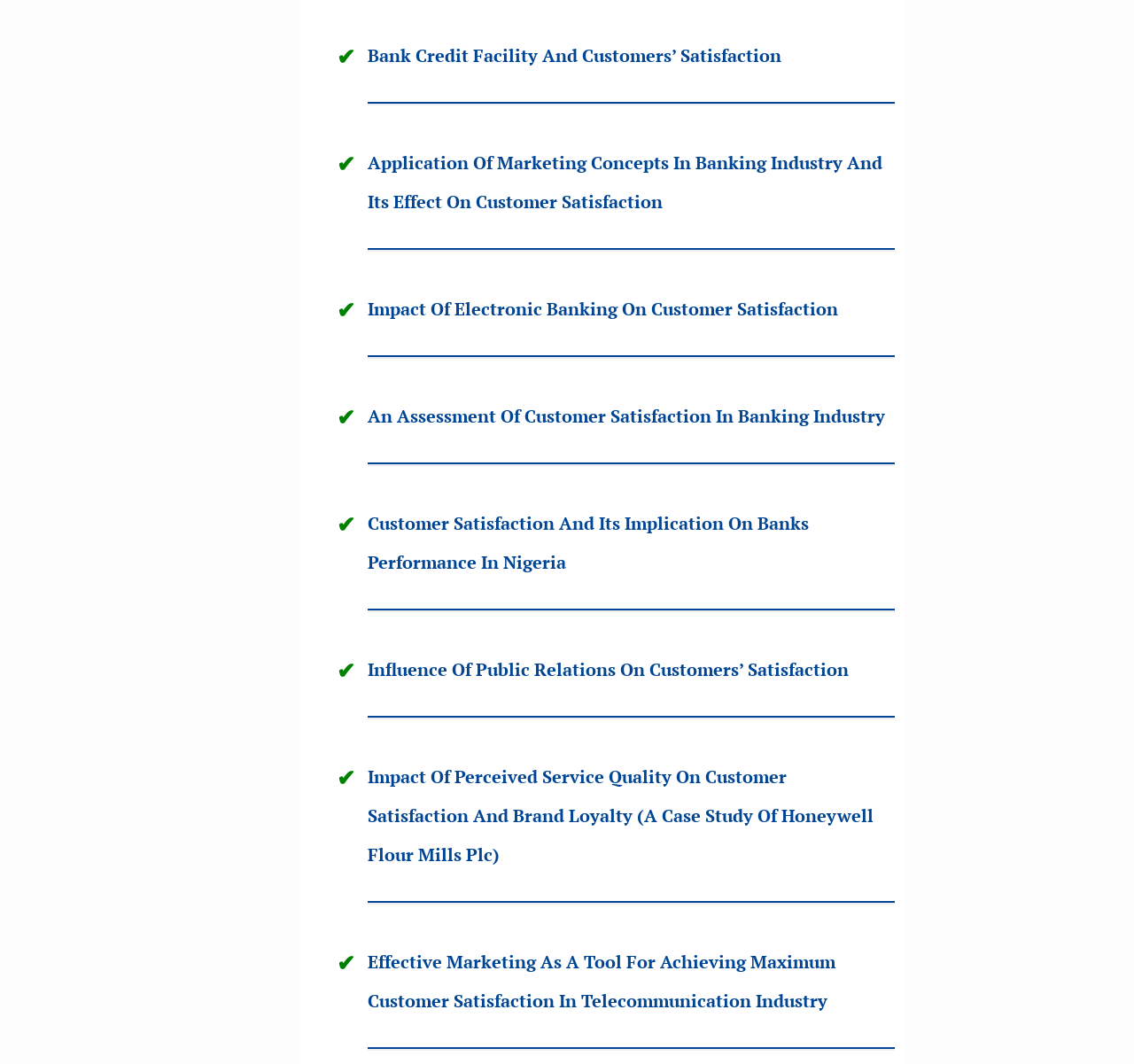How many separators are on this webpage?
Examine the screenshot and reply with a single word or phrase.

8